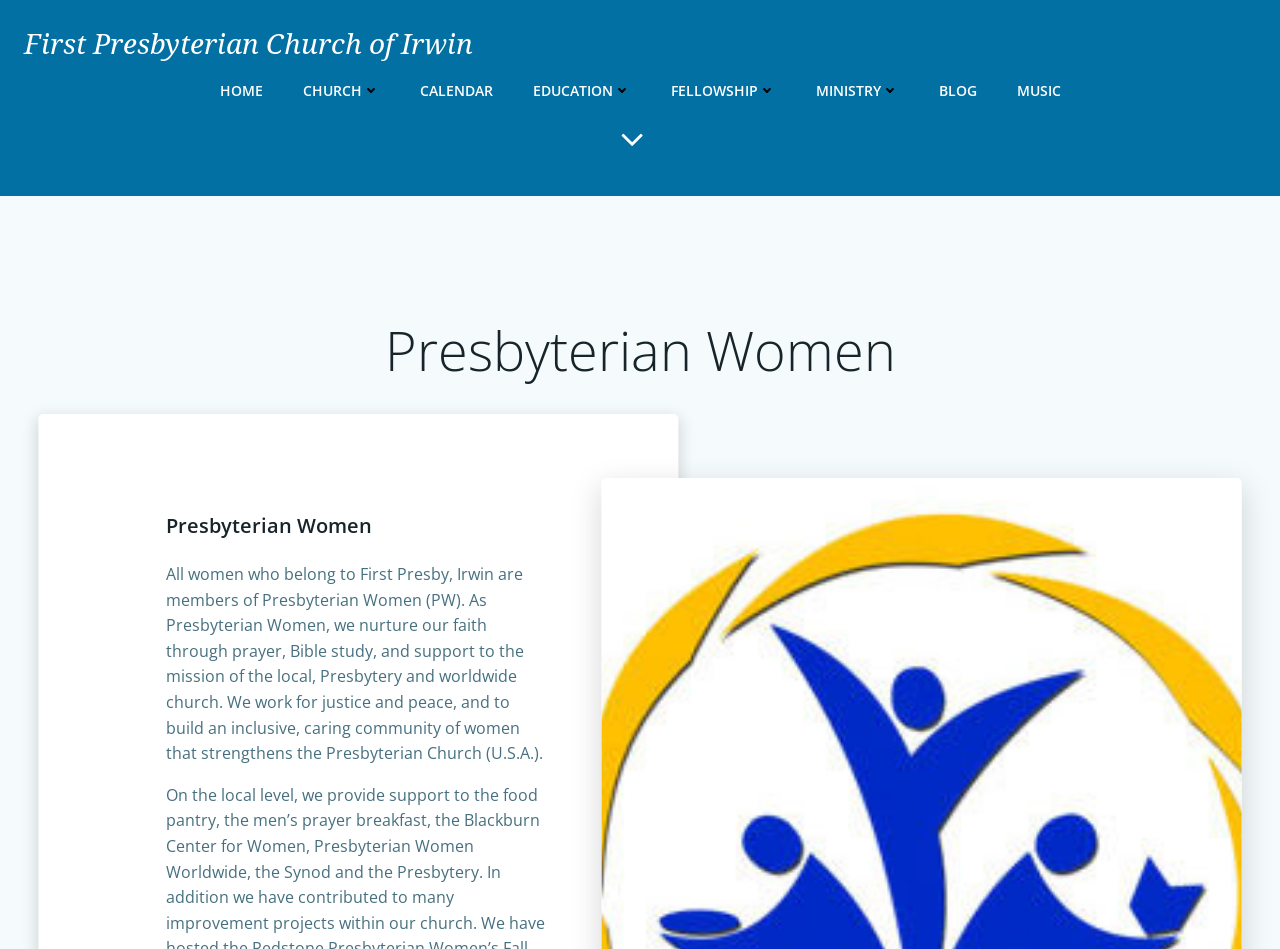Determine the bounding box coordinates of the clickable region to execute the instruction: "go to home page". The coordinates should be four float numbers between 0 and 1, denoted as [left, top, right, bottom].

[0.171, 0.084, 0.205, 0.106]